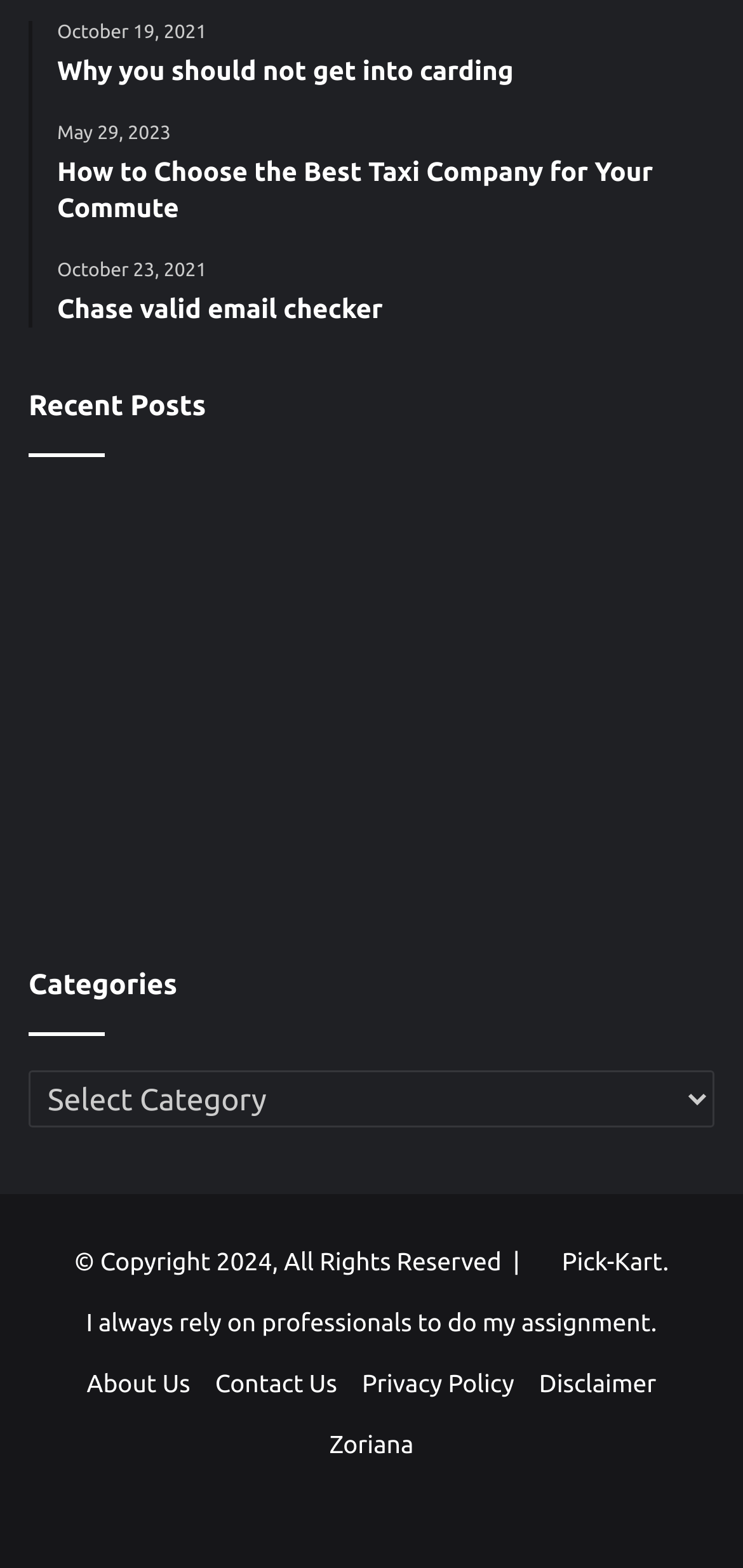What is the copyright year mentioned at the bottom of the webpage?
Give a one-word or short-phrase answer derived from the screenshot.

2024